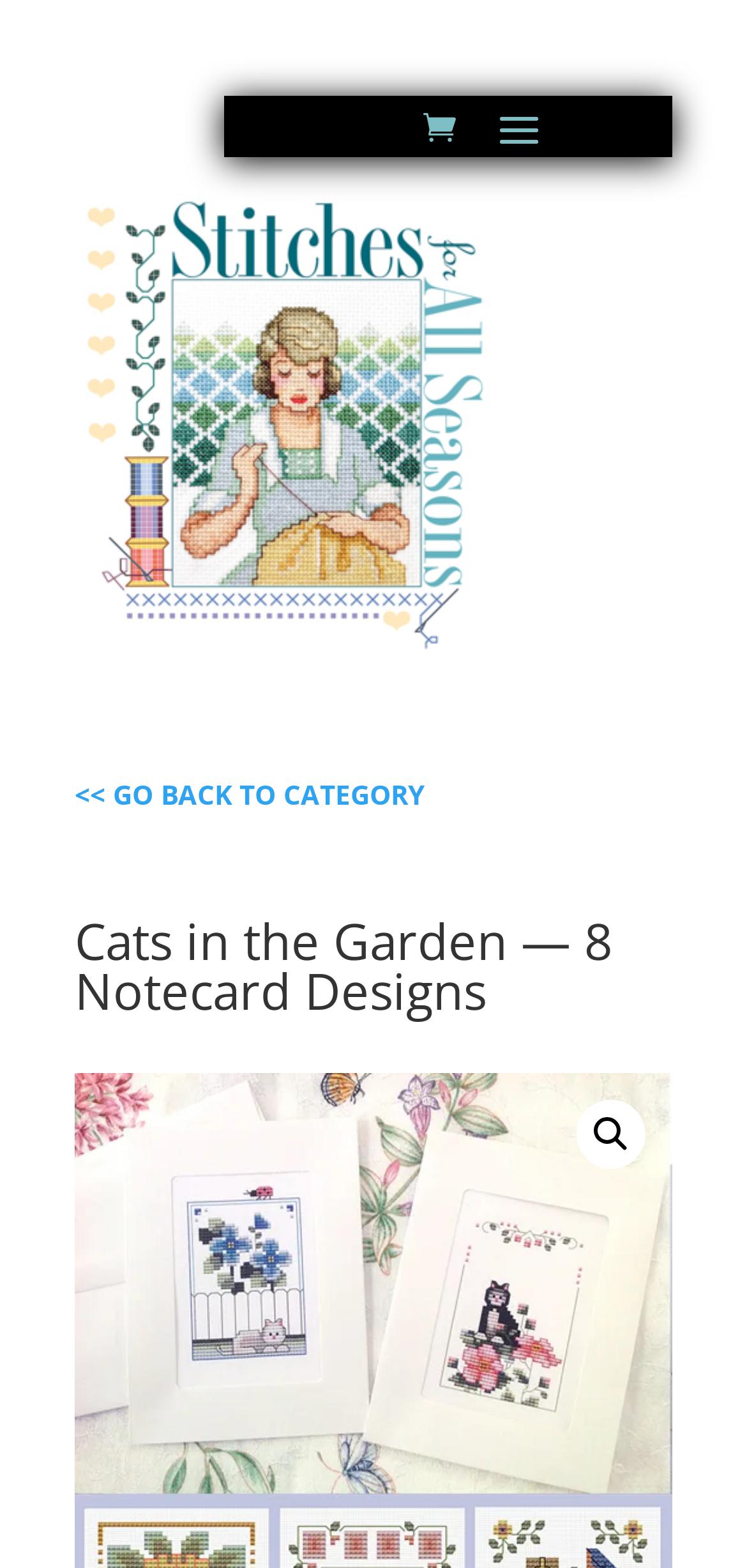Determine the bounding box coordinates for the UI element with the following description: "🔍". The coordinates should be four float numbers between 0 and 1, represented as [left, top, right, bottom].

[0.772, 0.701, 0.864, 0.745]